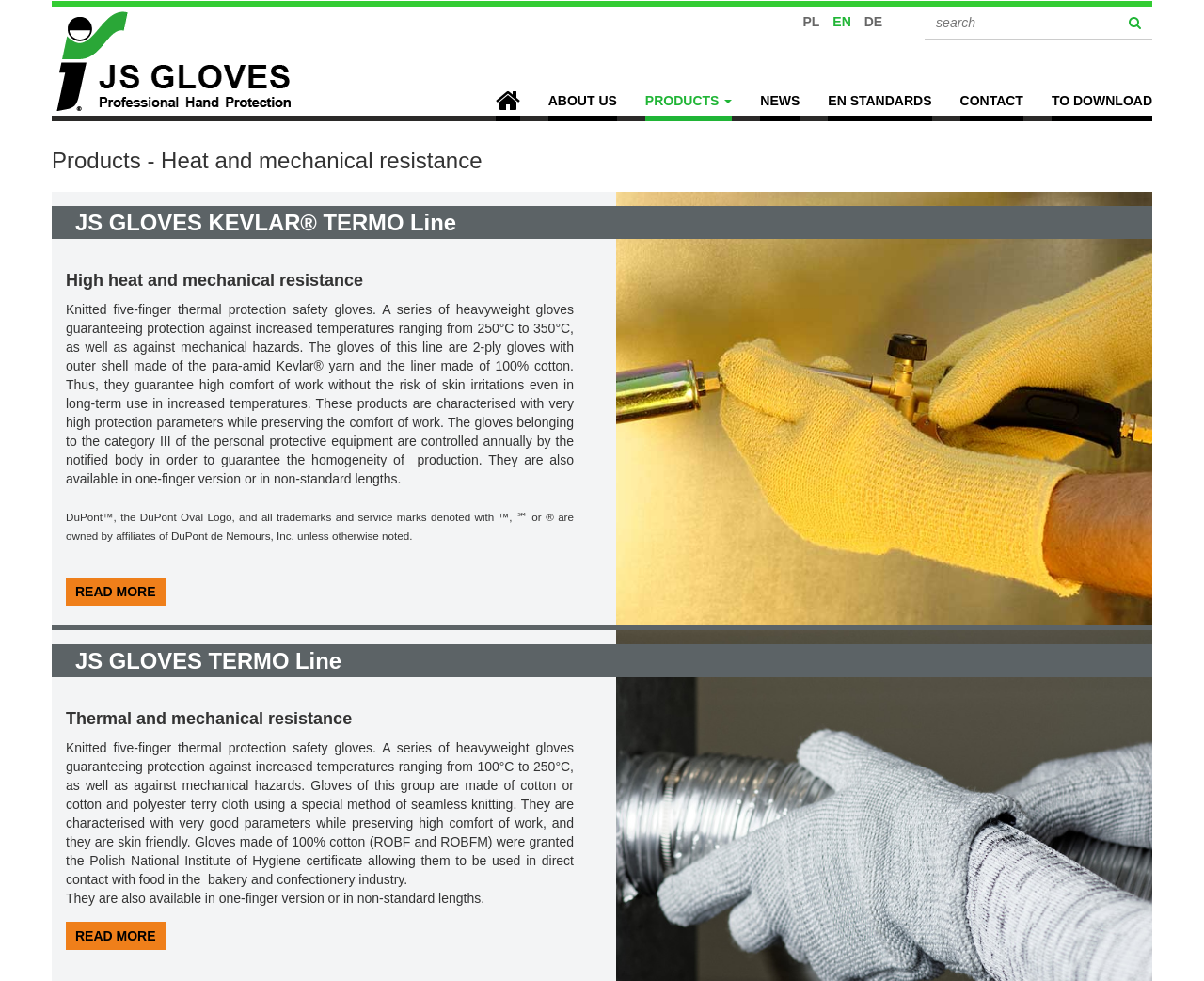What is the main product category?
Provide a short answer using one word or a brief phrase based on the image.

Safety gloves